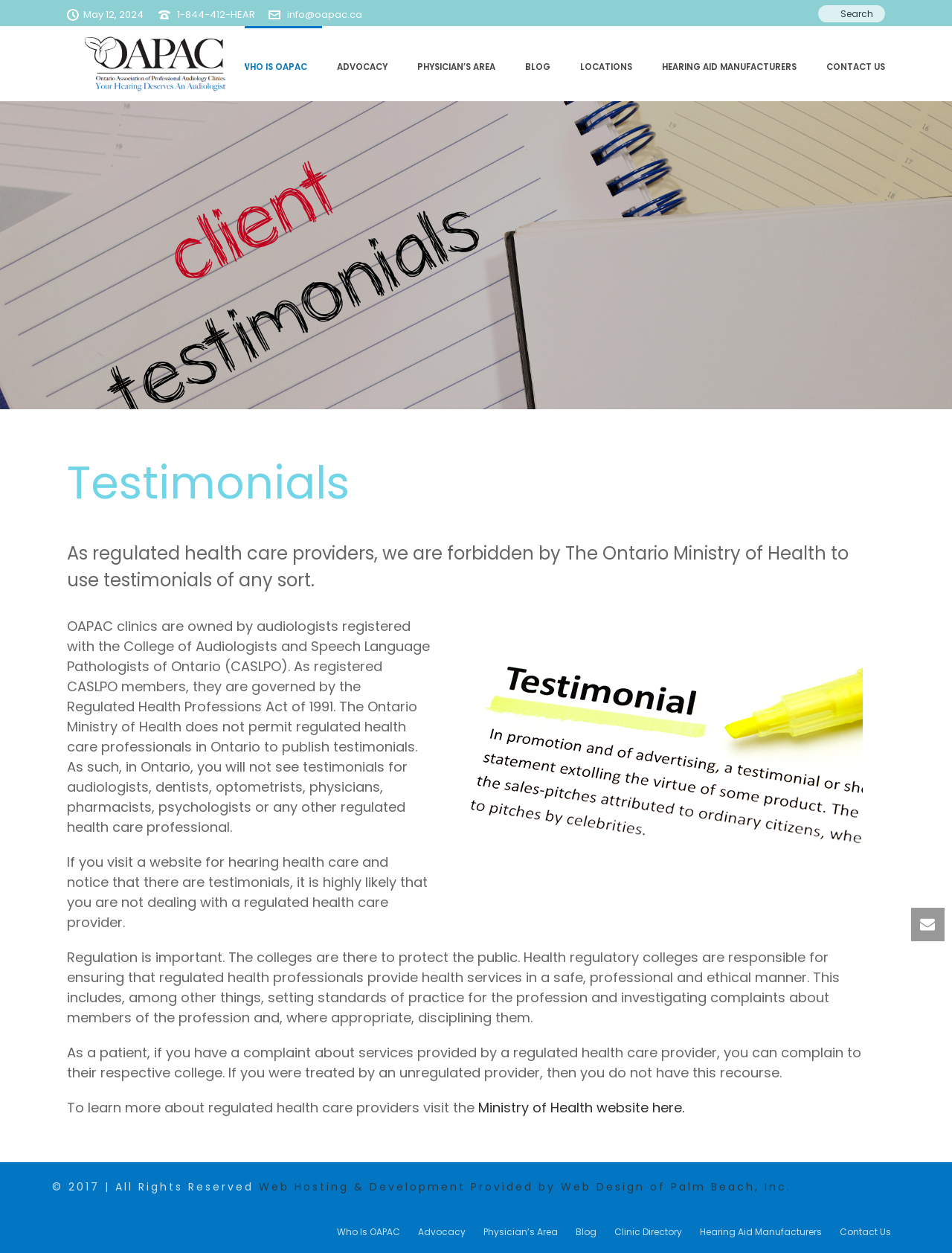Identify the bounding box coordinates of the region that needs to be clicked to carry out this instruction: "Call OAPAC at 1-844-412-HEAR". Provide these coordinates as four float numbers ranging from 0 to 1, i.e., [left, top, right, bottom].

[0.186, 0.006, 0.268, 0.017]